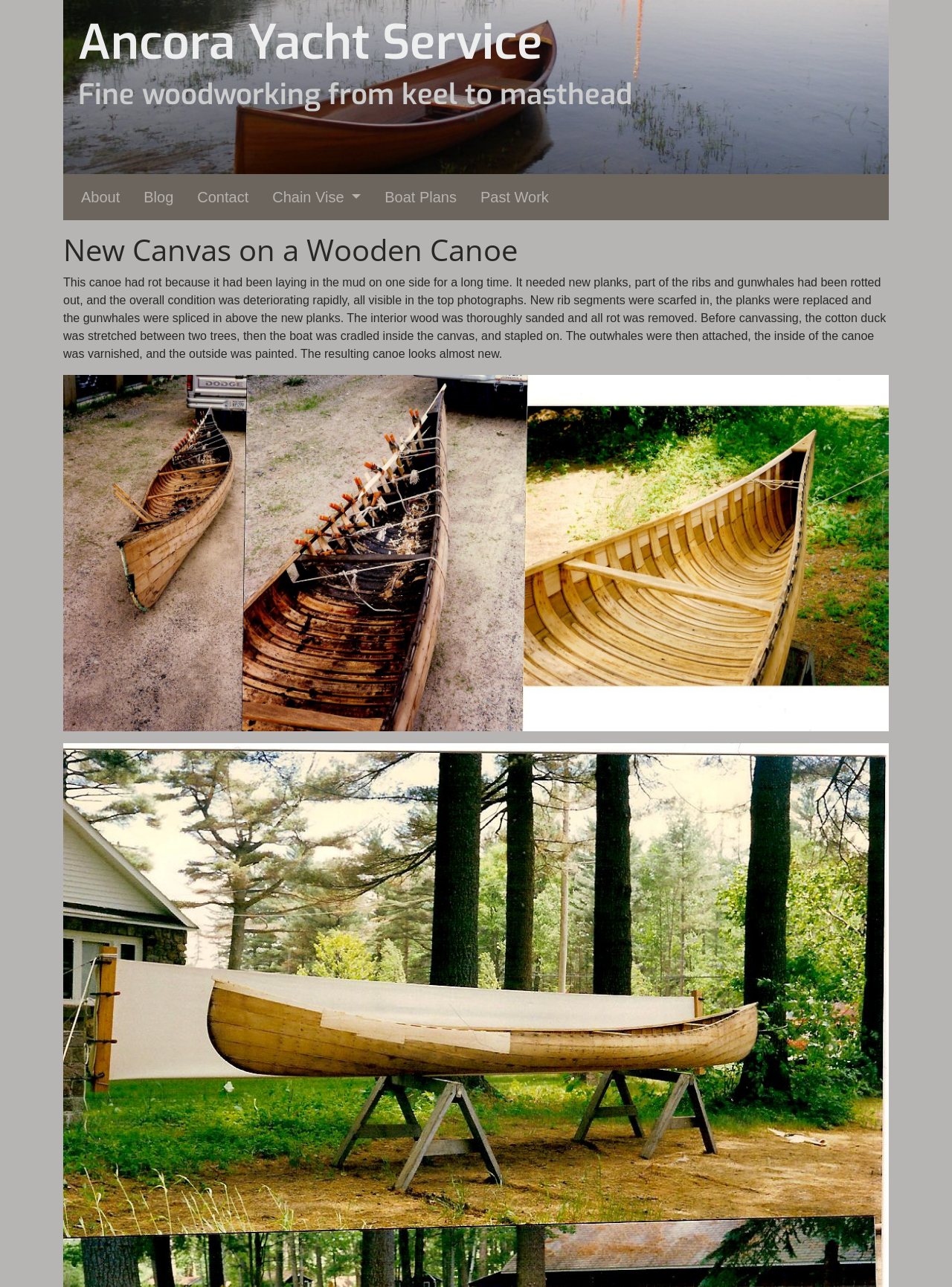Locate the bounding box coordinates of the clickable region to complete the following instruction: "Explore the 'Boat Plans' section."

[0.398, 0.14, 0.486, 0.166]